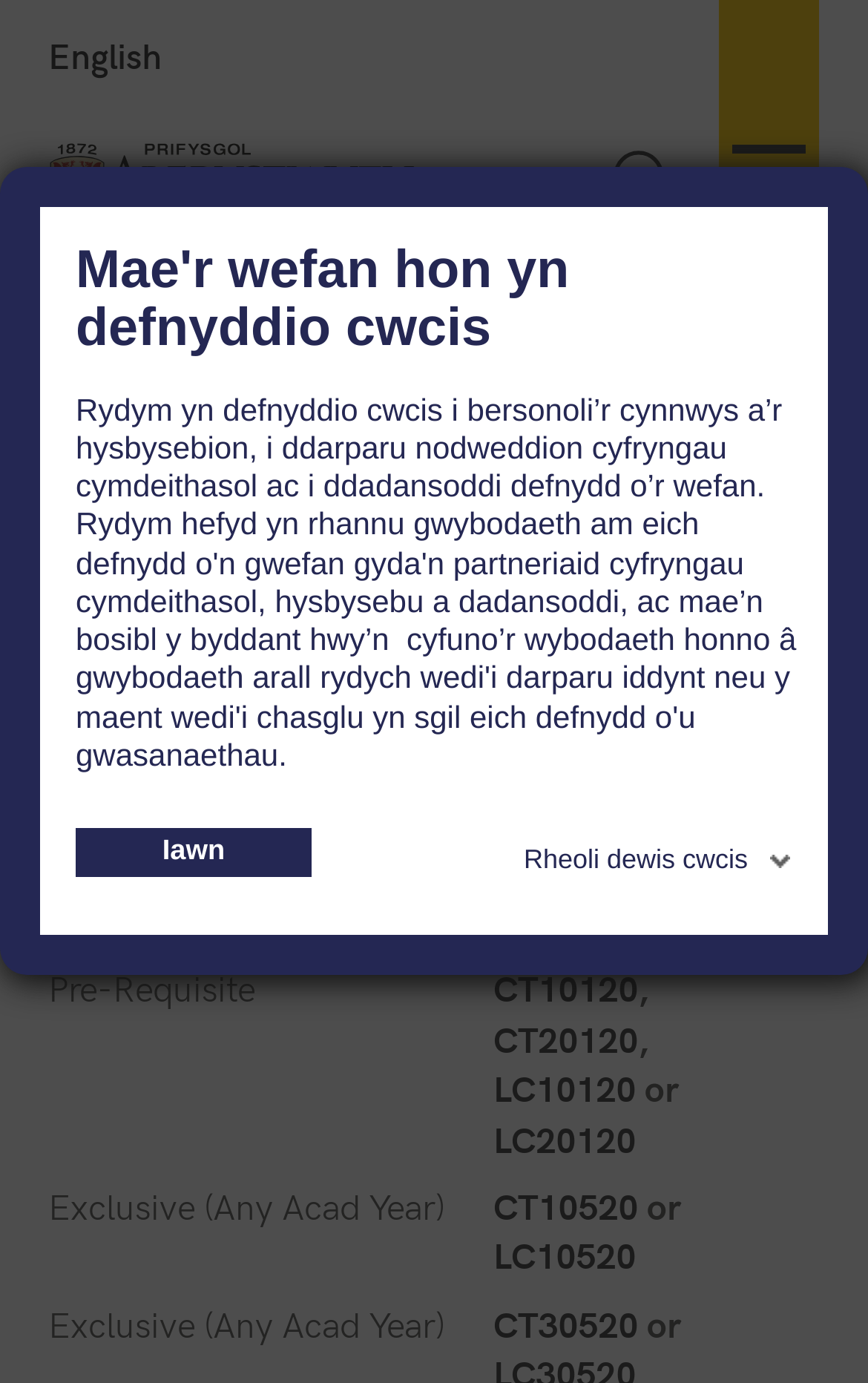Please give a one-word or short phrase response to the following question: 
What is the module identifier of the displayed module?

LC20520